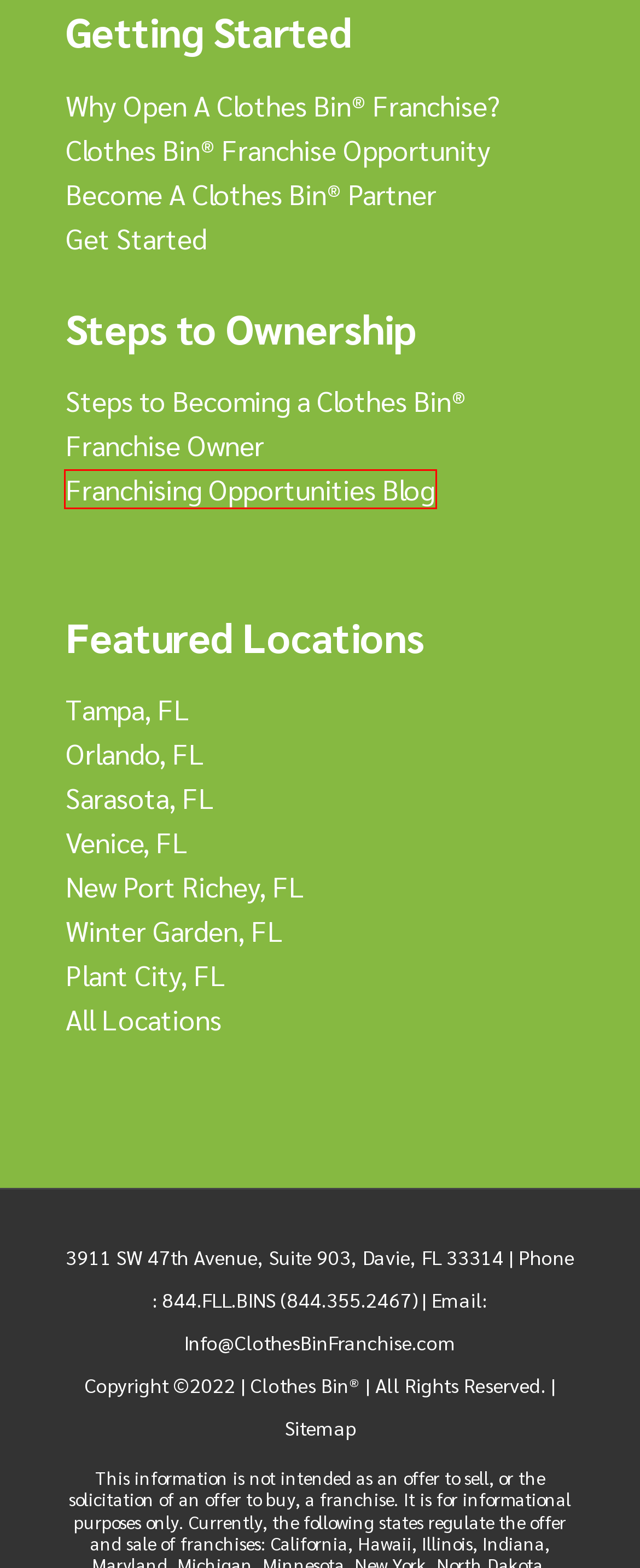With the provided screenshot showing a webpage and a red bounding box, determine which webpage description best fits the new page that appears after clicking the element inside the red box. Here are the options:
A. How to Start a Clothes Recycling Business | Recycling Franchise
B. What Is Textile Recycling? | Clothes Bin® Franchise
C. Recycling Program for Schools | Recycling Franchise For Schools | Clothes Bin Franchise
D. Franchisee News | Clothes Bin Franchise
E. Clothes Bin HTML Sitemap | Clothes Bin Franchise
F. Clothing and Textiles Recycling Franchise Opportunity | Clothes Bin®
G. The Clothes Bin® Blog | Clothes Bin
H. Recycling Programs & Community Recycling Partnerships | CBF

G